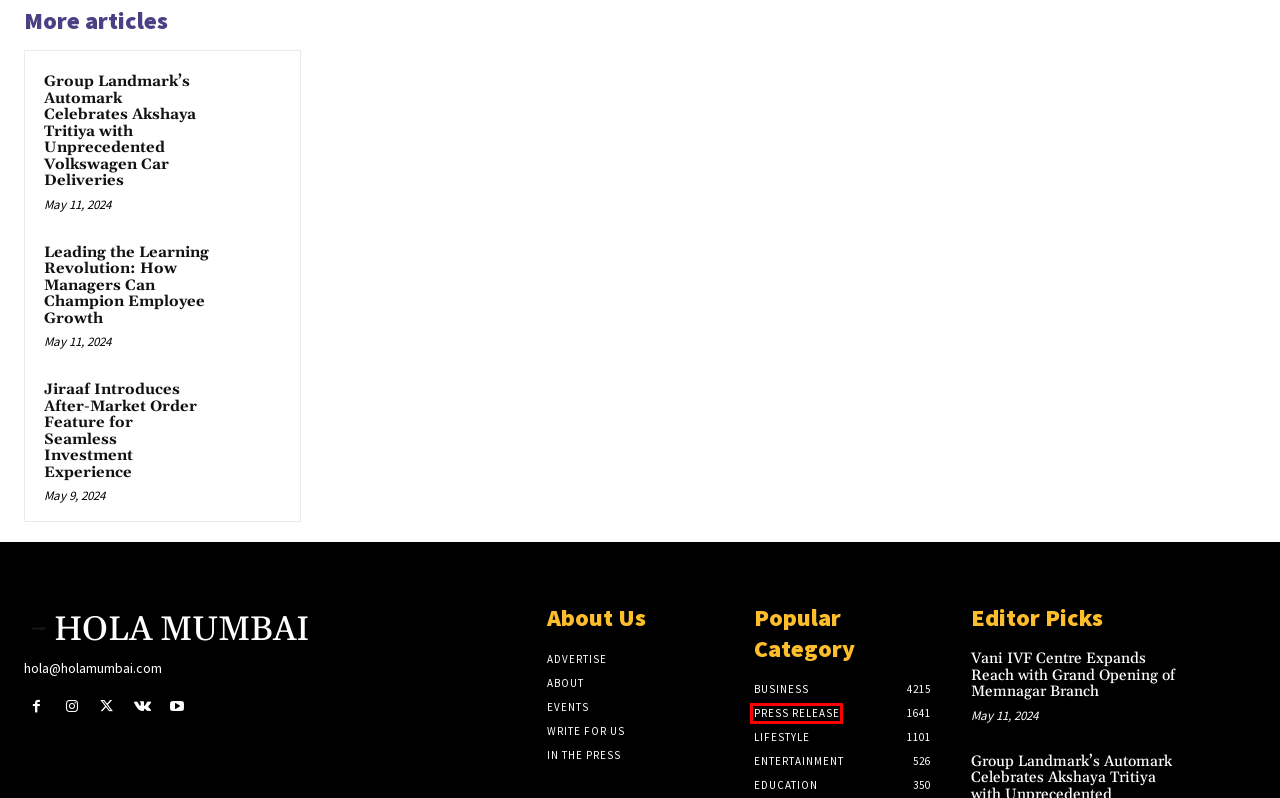Look at the screenshot of the webpage and find the element within the red bounding box. Choose the webpage description that best fits the new webpage that will appear after clicking the element. Here are the candidates:
A. वर्ल्ड | Hola Mumbai
B. Amrita Roy conferred with the Showsoppener award at Nexus Universe fashion week | Hola Mumbai
C. Education | Hola Mumbai
D. Lifestyle | Hola Mumbai
E. लाइफस्टाइल | Hola Mumbai
F. Health | Hola Mumbai
G. प्रेस रिलीज़ | Hola Mumbai
H. Press Release | Hola Mumbai

H